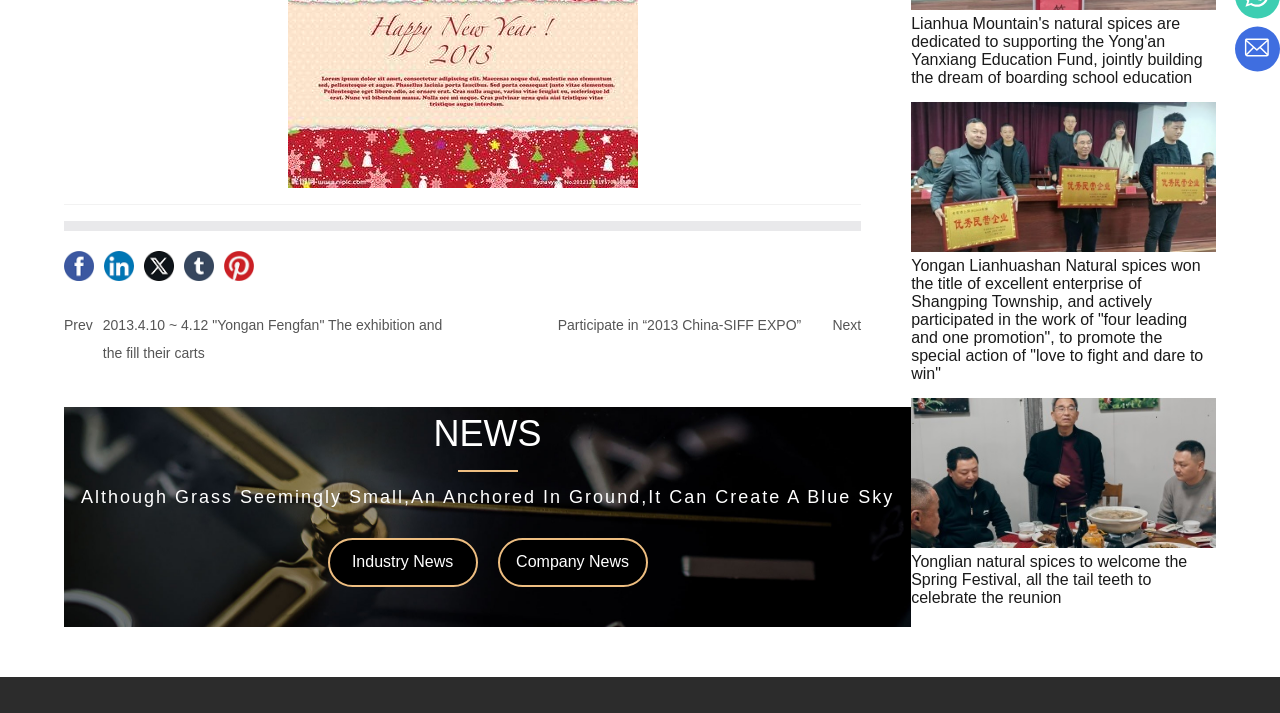Identify the bounding box coordinates for the UI element that matches this description: "title="MIRF (349 of 349)"".

None